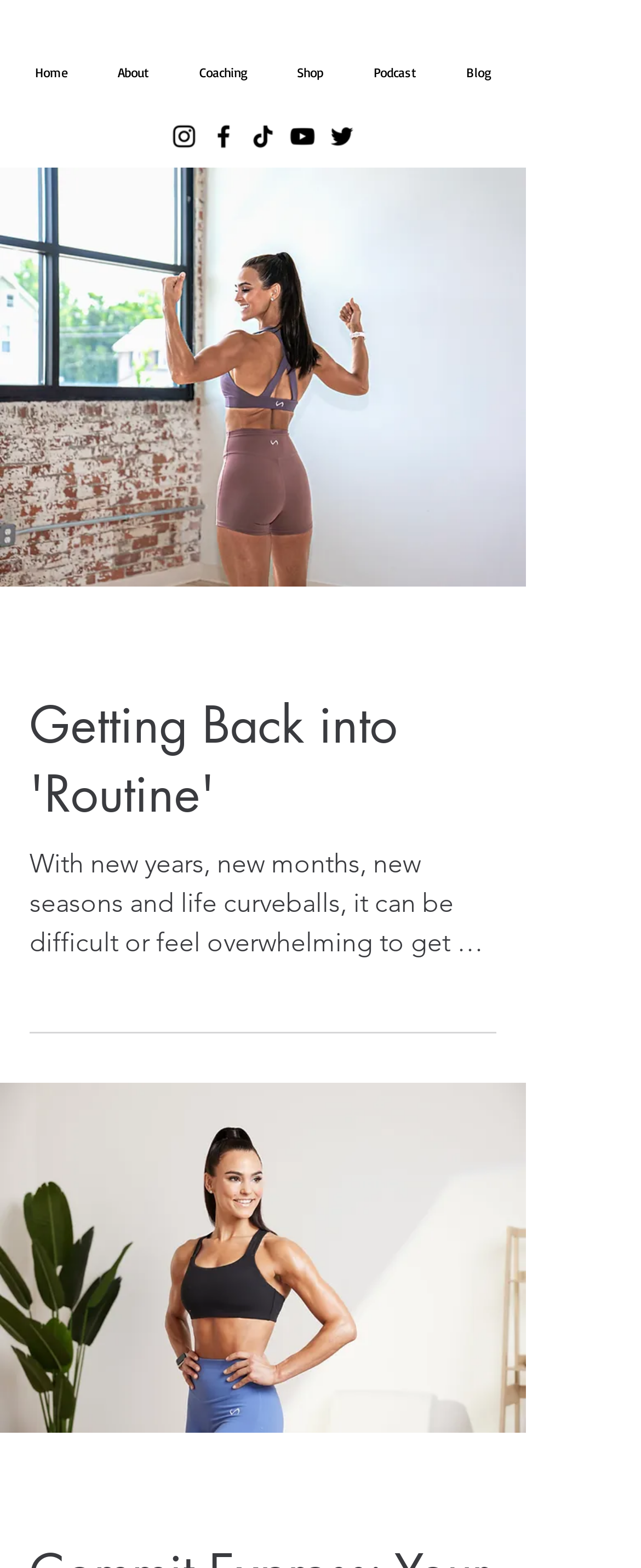Predict the bounding box of the UI element that fits this description: "aria-label="YouTube"".

[0.449, 0.078, 0.495, 0.096]